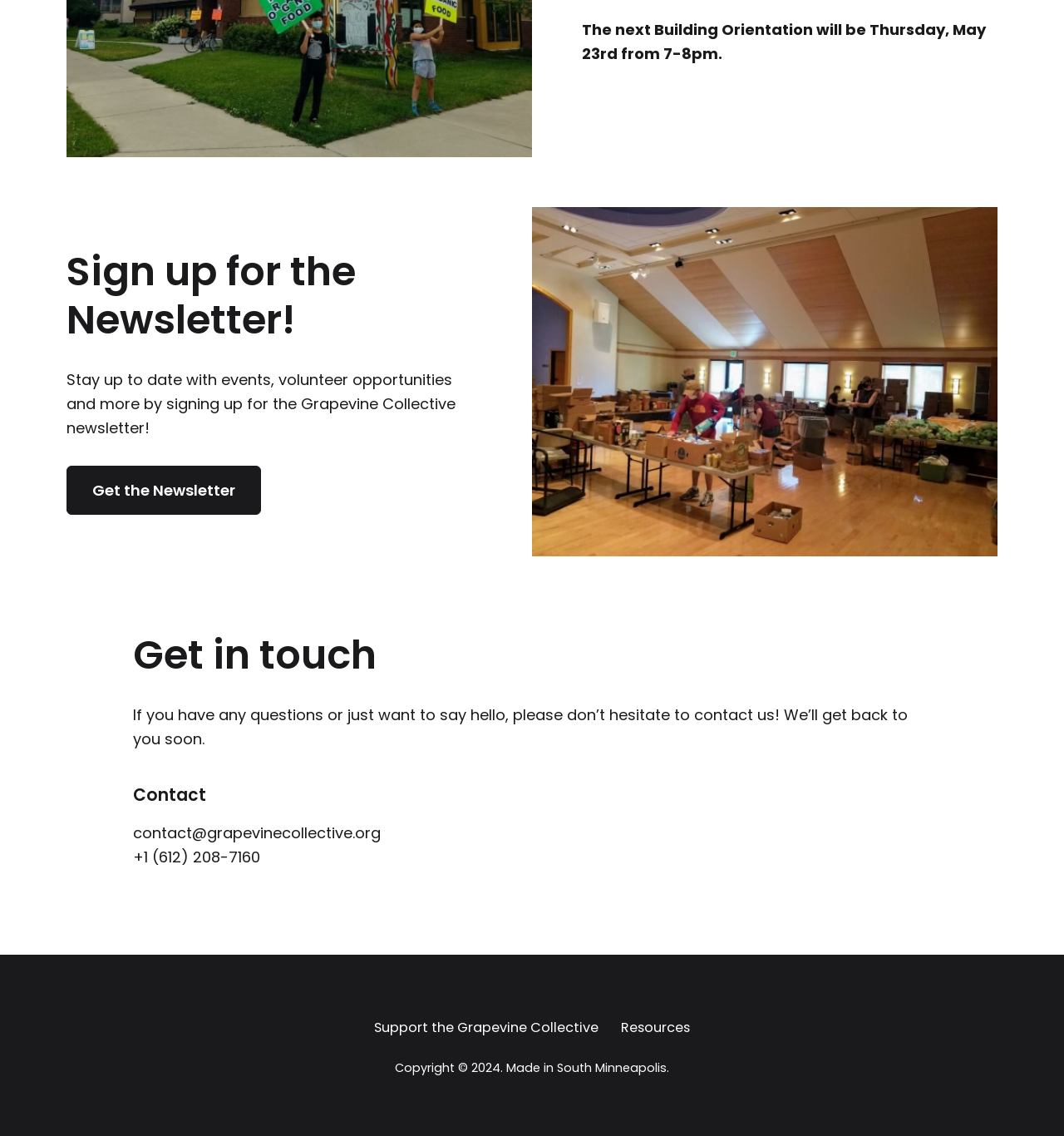How can I stay up to date with events and volunteer opportunities?
Use the screenshot to answer the question with a single word or phrase.

Sign up for the Newsletter